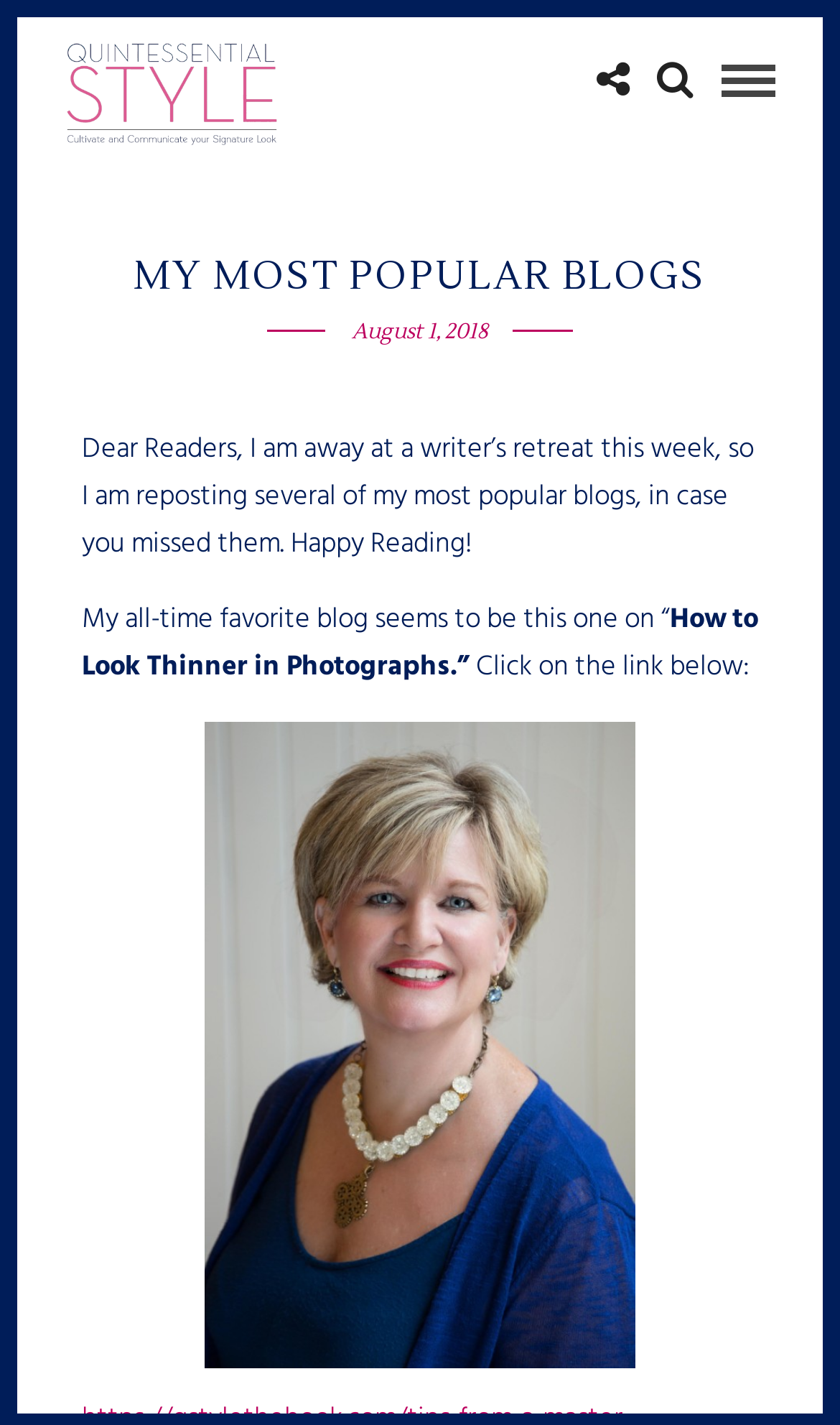Please reply to the following question with a single word or a short phrase:
What should the reader do to access the blog post?

Click on the link below